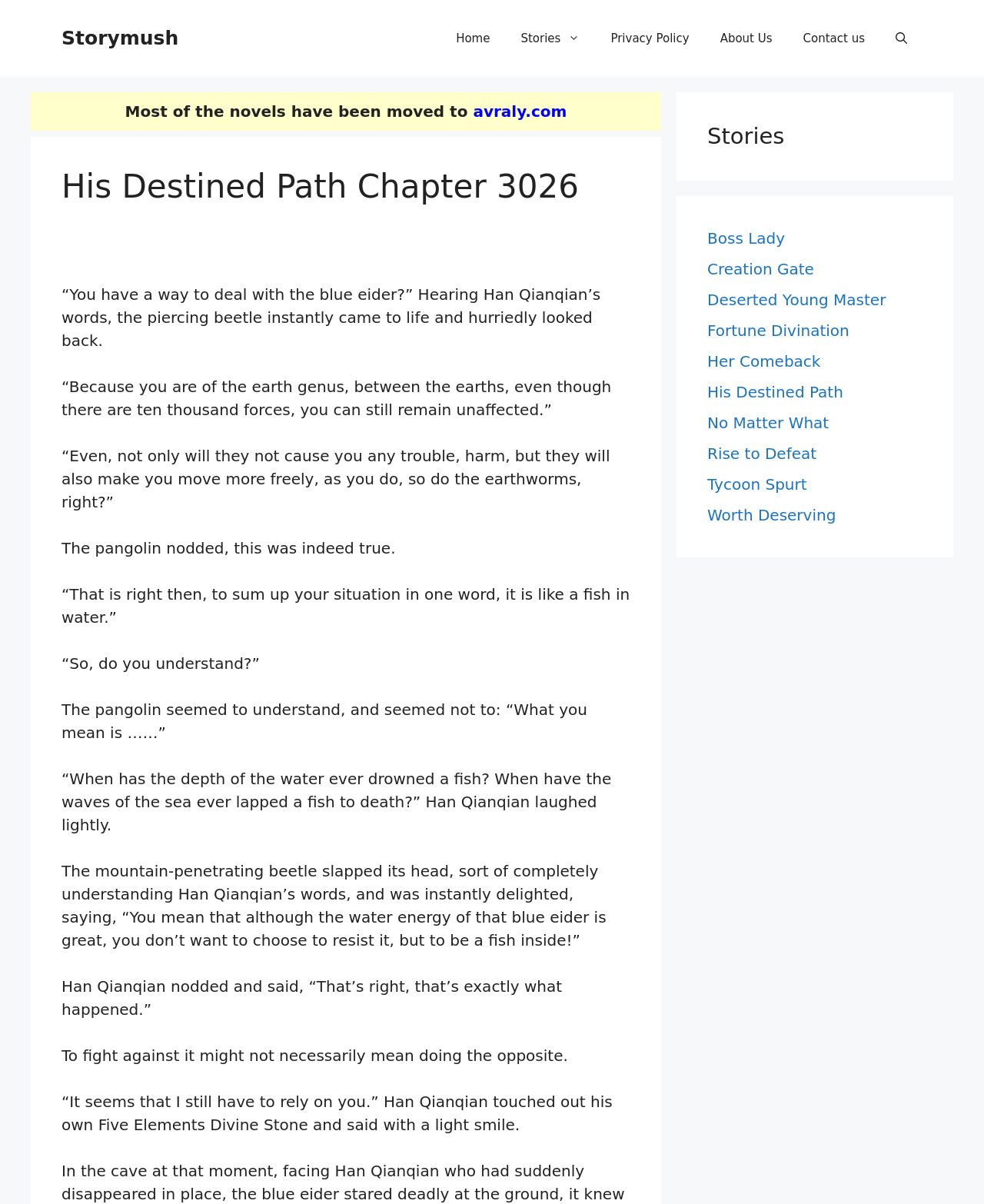Locate the heading on the webpage and return its text.

His Destined Path Chapter 3026